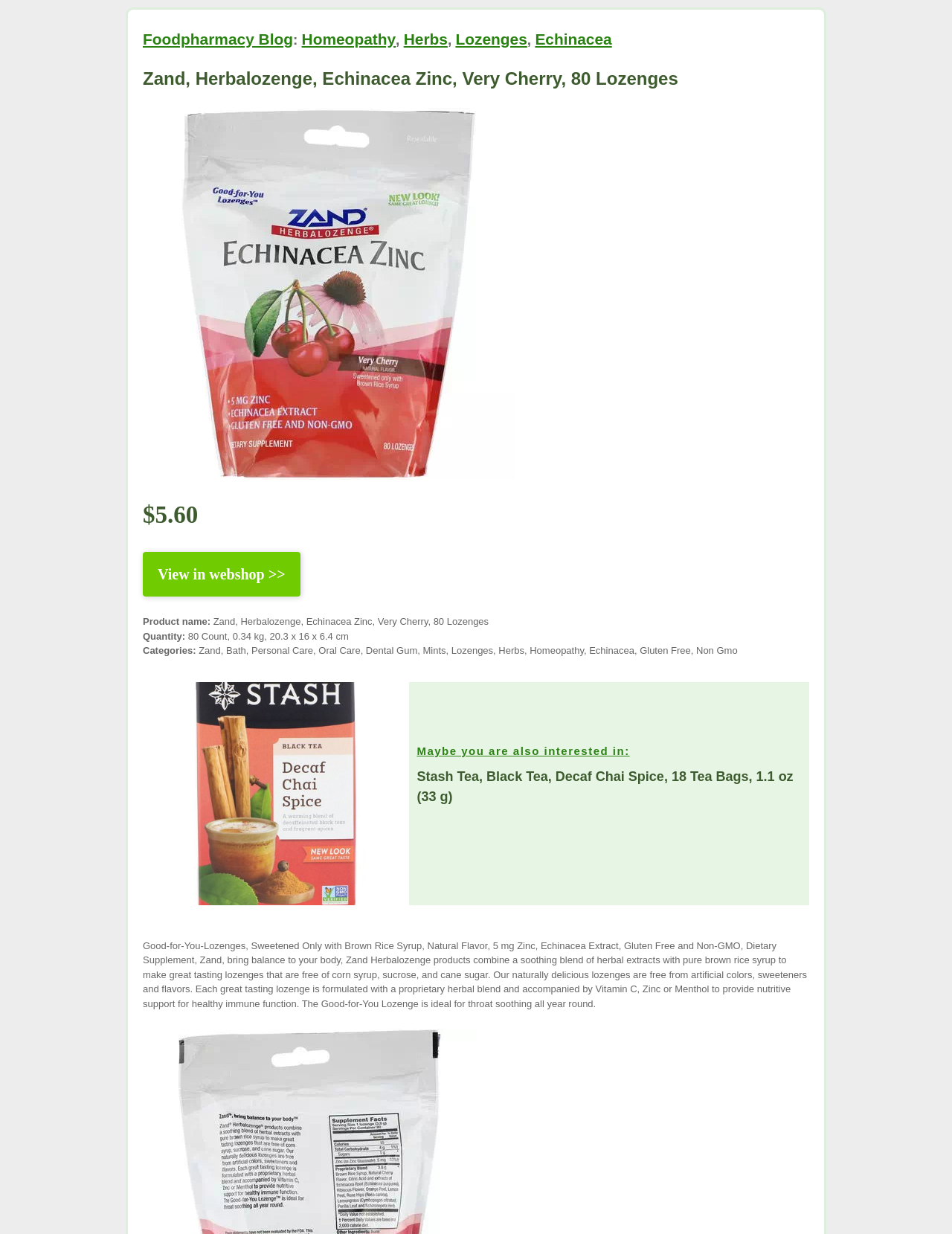Based on the element description Eng Kee Au, identify the bounding box coordinates for the UI element. The coordinates should be in the format (top-left x, top-left y, bottom-right x, bottom-right y) and within the 0 to 1 range.

None